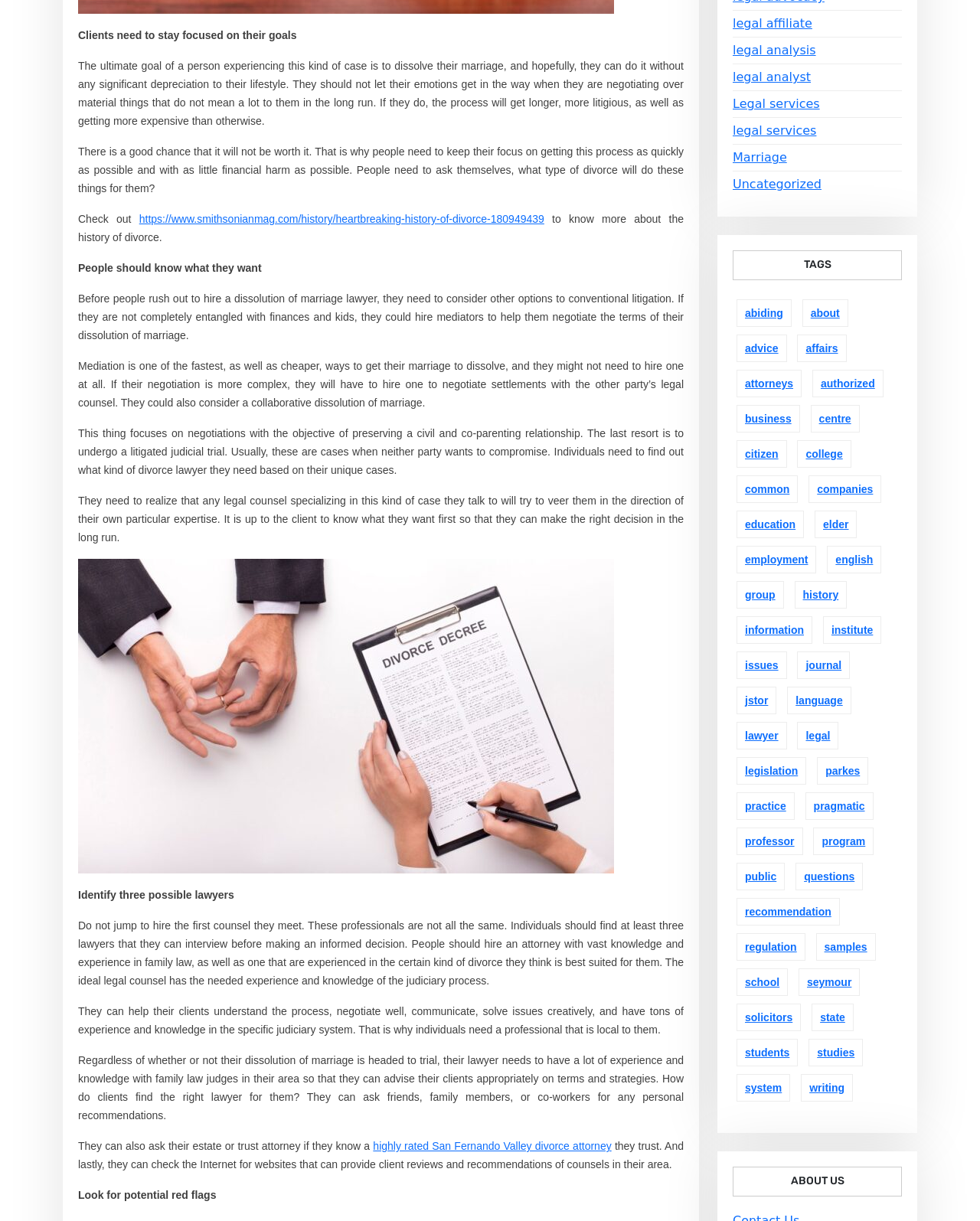Please identify the bounding box coordinates of the element's region that should be clicked to execute the following instruction: "Click to know more about the history of divorce". The bounding box coordinates must be four float numbers between 0 and 1, i.e., [left, top, right, bottom].

[0.142, 0.174, 0.555, 0.185]